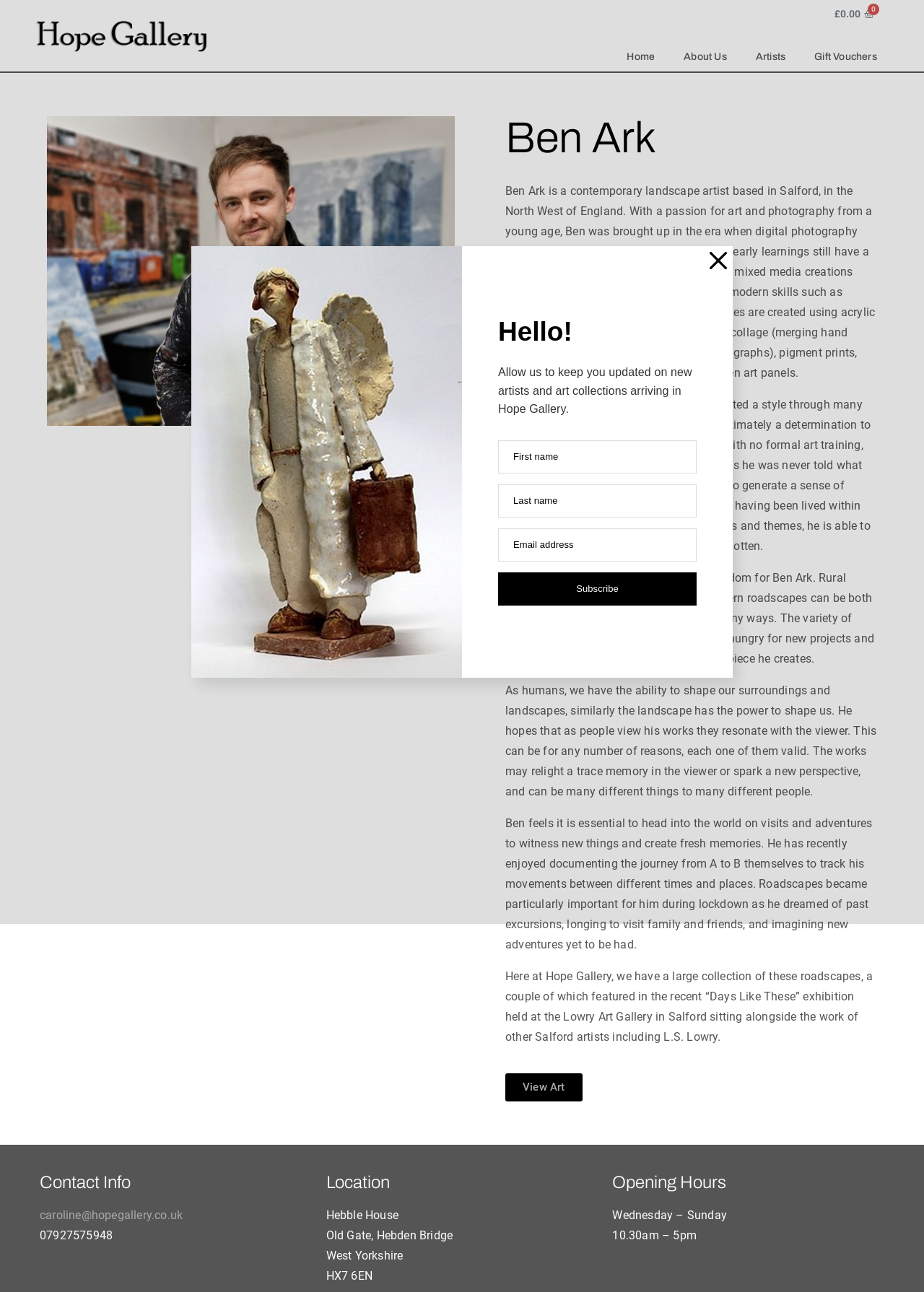Extract the bounding box coordinates for the UI element described by the text: "parent_node: First name name="T00uSTVTZjVO" placeholder="T00uSTVTZjVO"". The coordinates should be in the form of [left, top, right, bottom] with values between 0 and 1.

[0.539, 0.341, 0.754, 0.366]